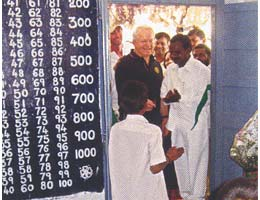Describe all the elements visible in the image meticulously.

The image showcases a lively interaction between individuals, likely in a community setting, where a distinguished figure is warmly welcomed by local members. In the background, a wall is prominently displayed, featuring a large scoreboard with numbers ranging from 100 to 1000, indicating a system of achievement or points, possibly related to educational or social initiatives. The individuals in the foreground are engaged in conversation, exuding a sense of camaraderie and community spirit. The gathering appears festive, emphasizing the bonds formed through shared goals and collective efforts within the locality.